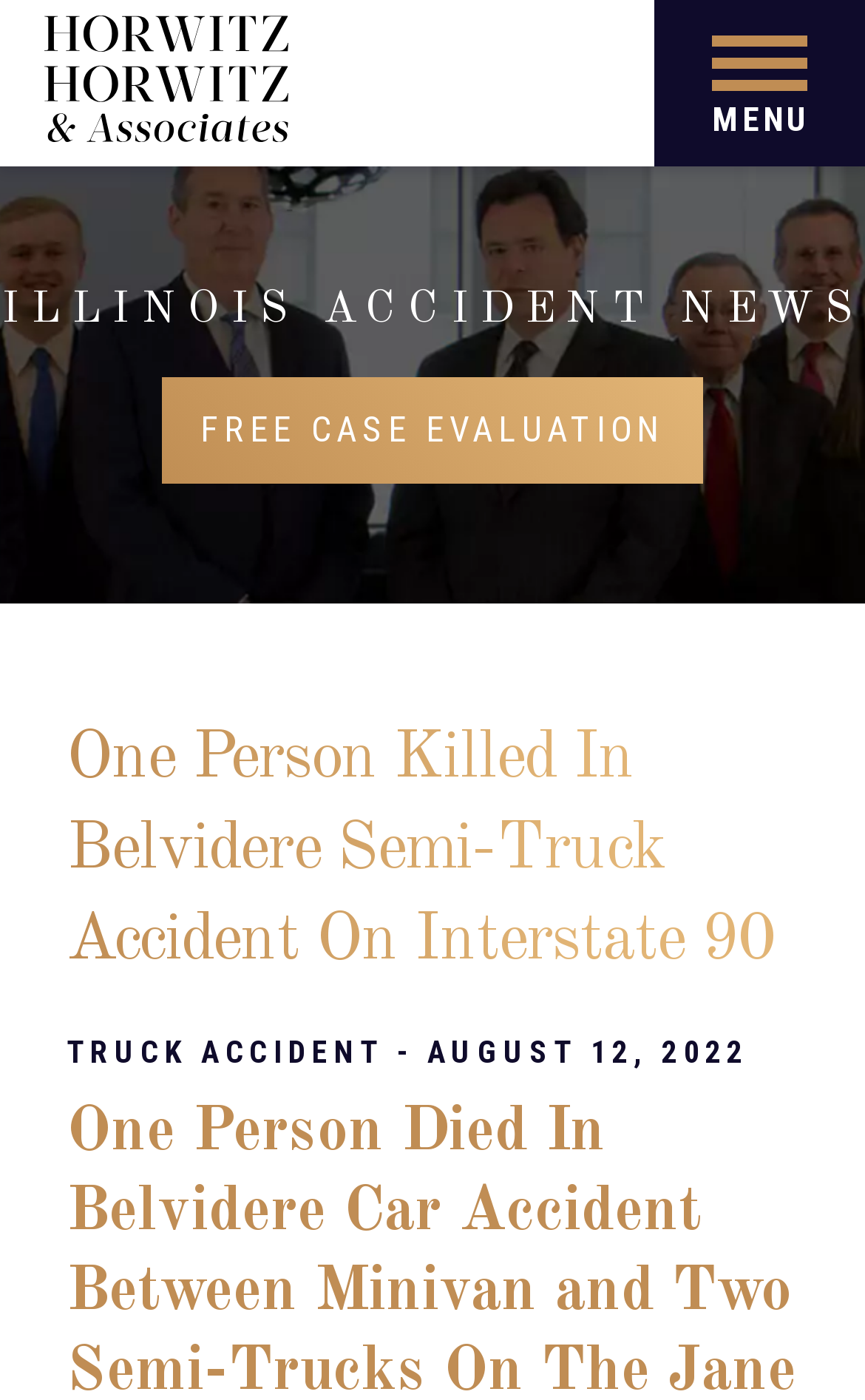What is the name of the law firm?
Based on the image, provide a one-word or brief-phrase response.

Horwitz, Horwitz & Associates, Ltd.